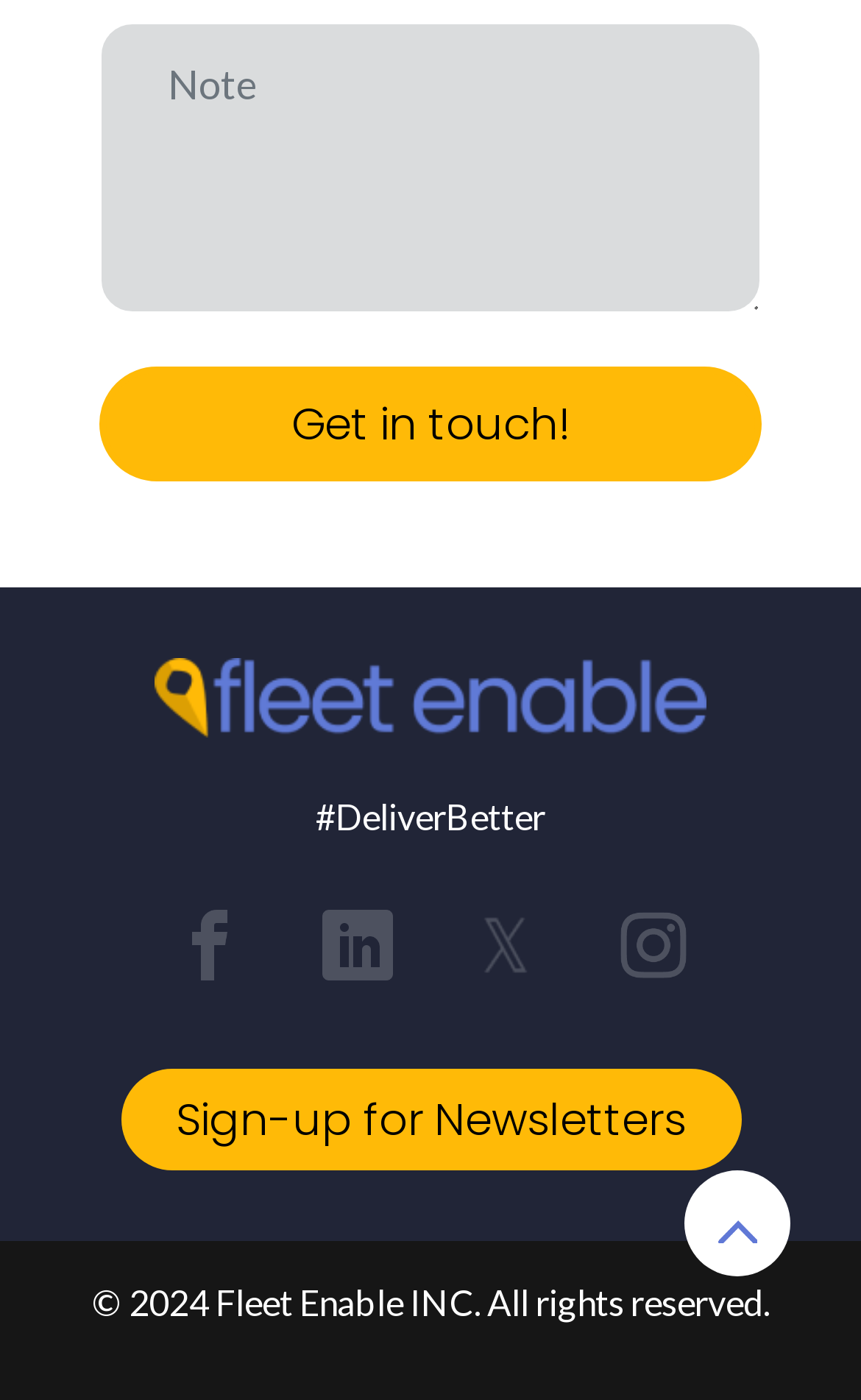Identify the bounding box coordinates for the UI element described as: "Sign-up for Newsletters". The coordinates should be provided as four floats between 0 and 1: [left, top, right, bottom].

[0.14, 0.764, 0.86, 0.836]